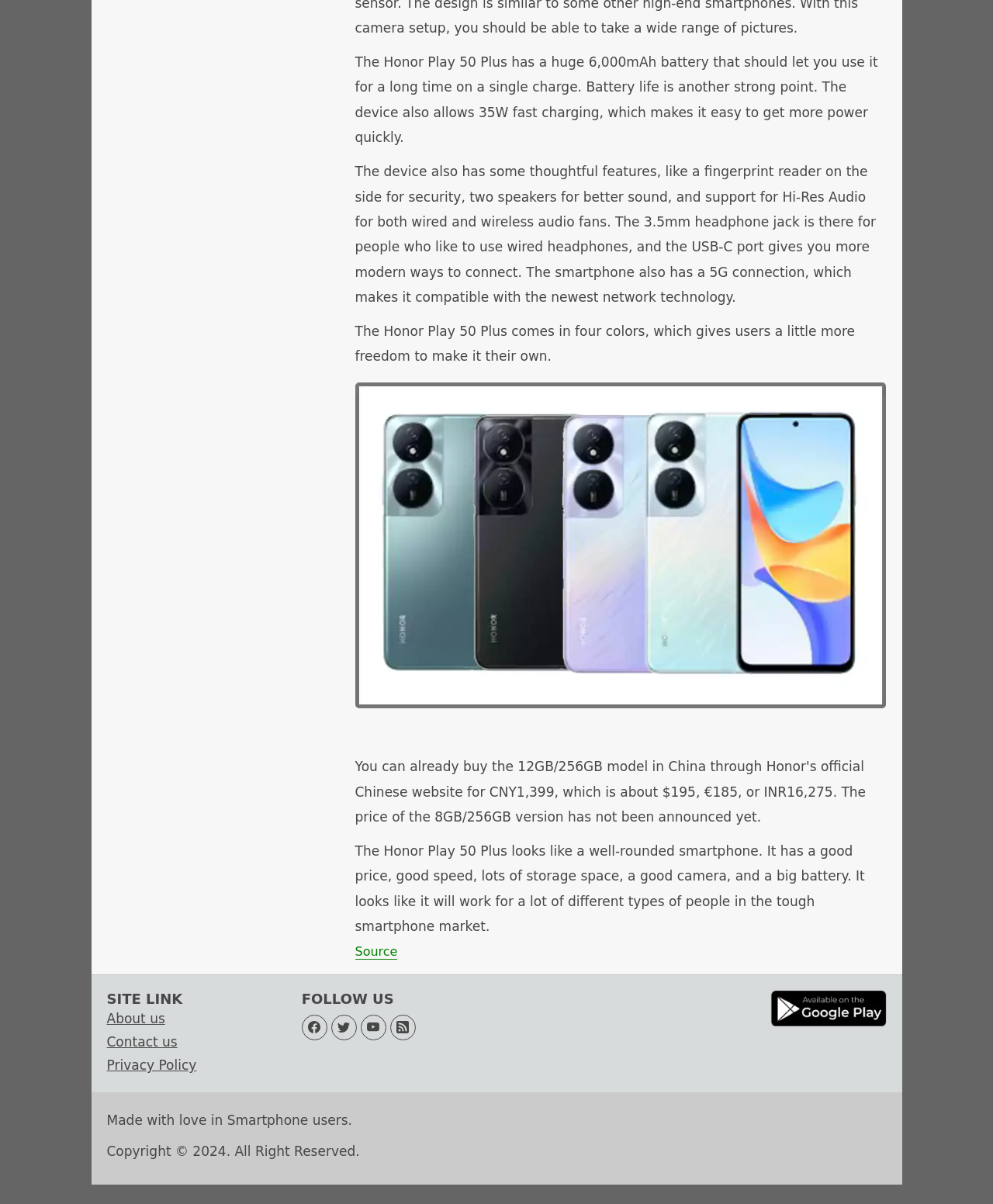Pinpoint the bounding box coordinates of the clickable element needed to complete the instruction: "Go to the 'ACCREDITATIONS' page". The coordinates should be provided as four float numbers between 0 and 1: [left, top, right, bottom].

None